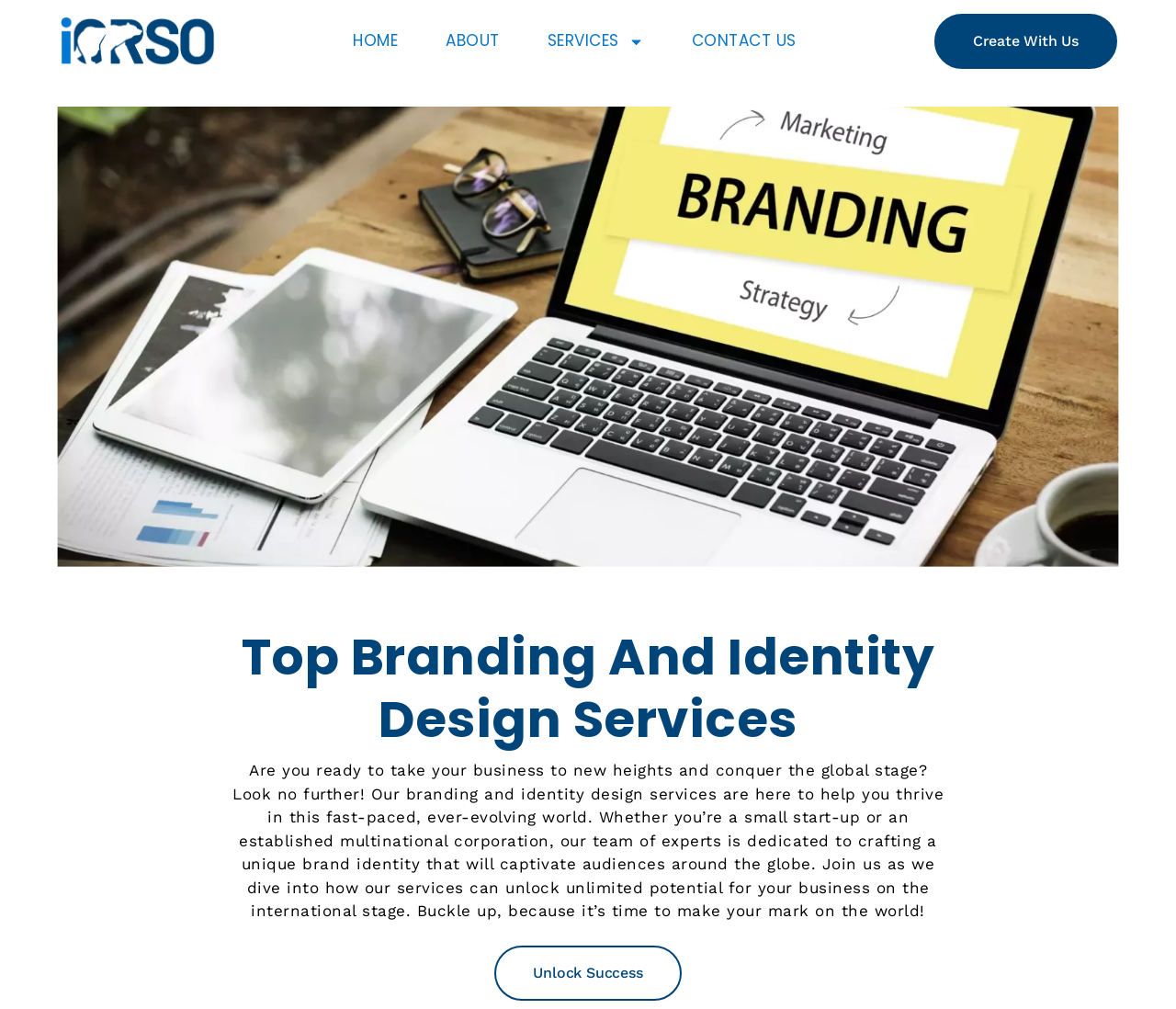What is the call-to-action button text?
Could you answer the question with a detailed and thorough explanation?

I found the answer by looking at the link element with the text 'Unlock Success' which is located at the bottom of the webpage, indicating that it is a call-to-action button.